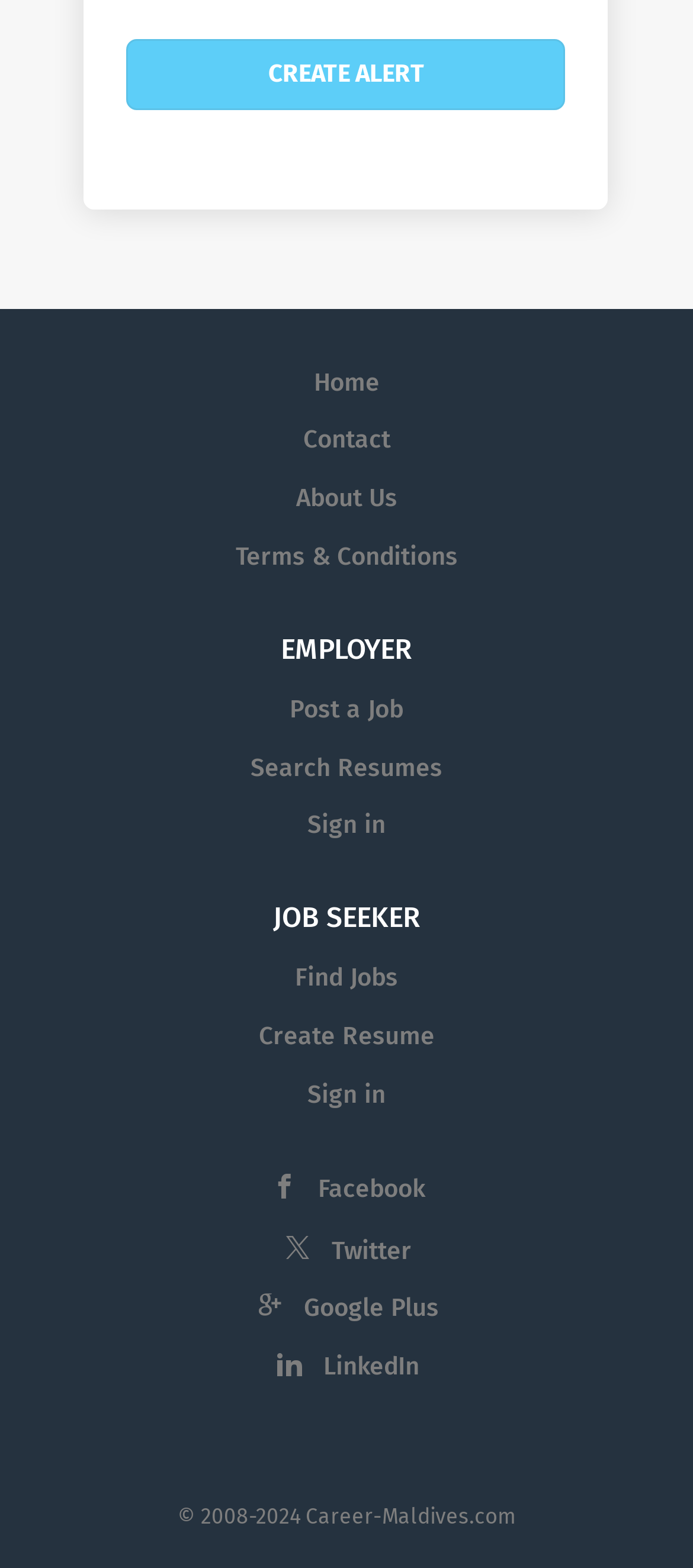Determine the bounding box coordinates of the area to click in order to meet this instruction: "Go to home page".

[0.453, 0.234, 0.547, 0.253]